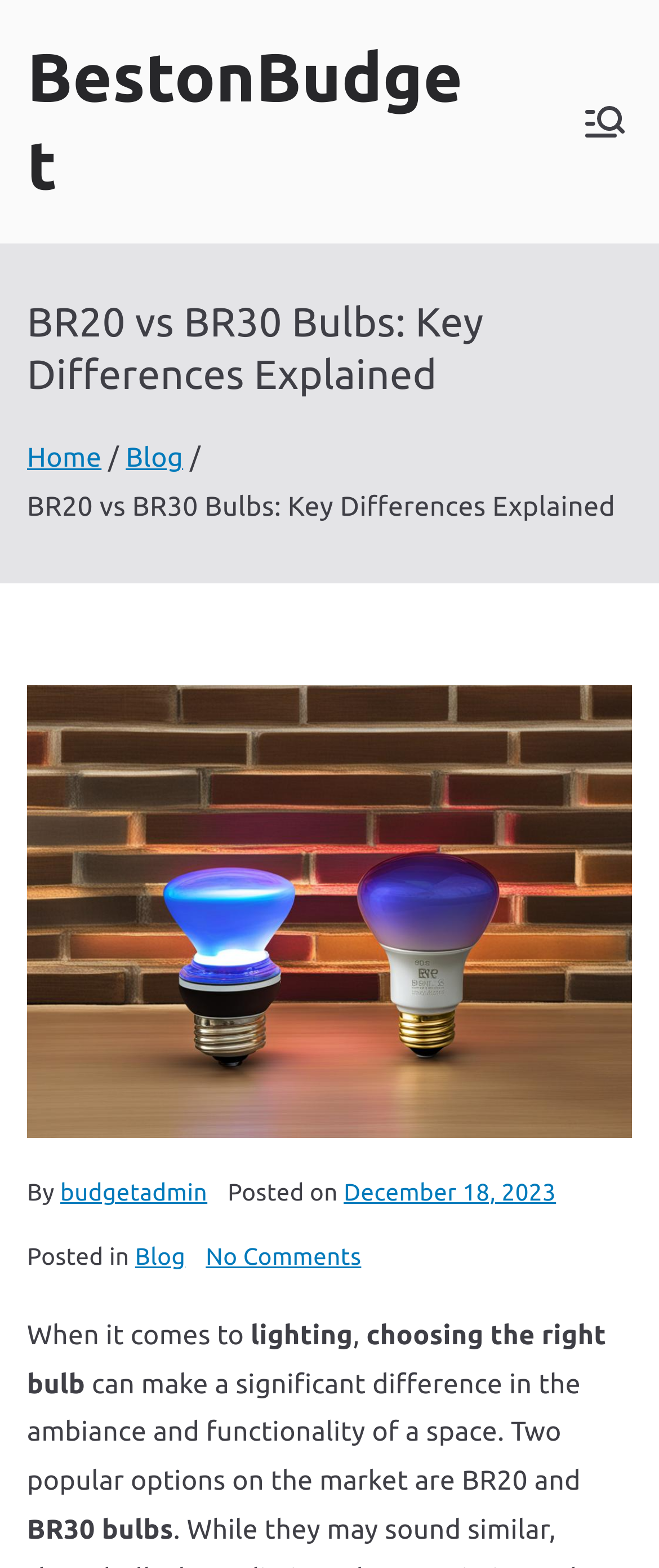Please give the bounding box coordinates of the area that should be clicked to fulfill the following instruction: "View the 'Blog' category". The coordinates should be in the format of four float numbers from 0 to 1, i.e., [left, top, right, bottom].

[0.205, 0.792, 0.281, 0.809]